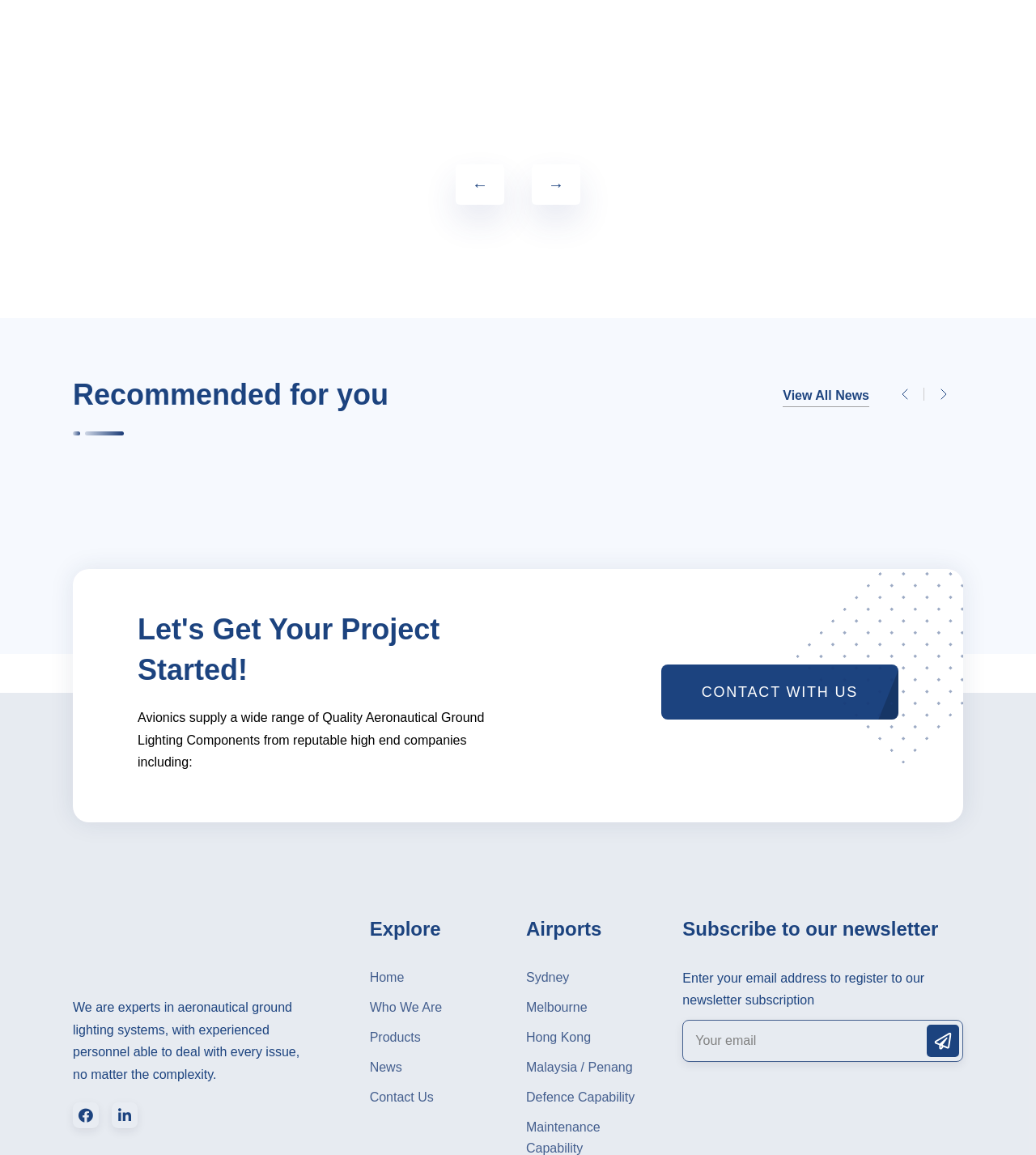Given the element description Hong Kong, identify the bounding box coordinates for the UI element on the webpage screenshot. The format should be (top-left x, top-left y, bottom-right x, bottom-right y), with values between 0 and 1.

[0.508, 0.889, 0.616, 0.907]